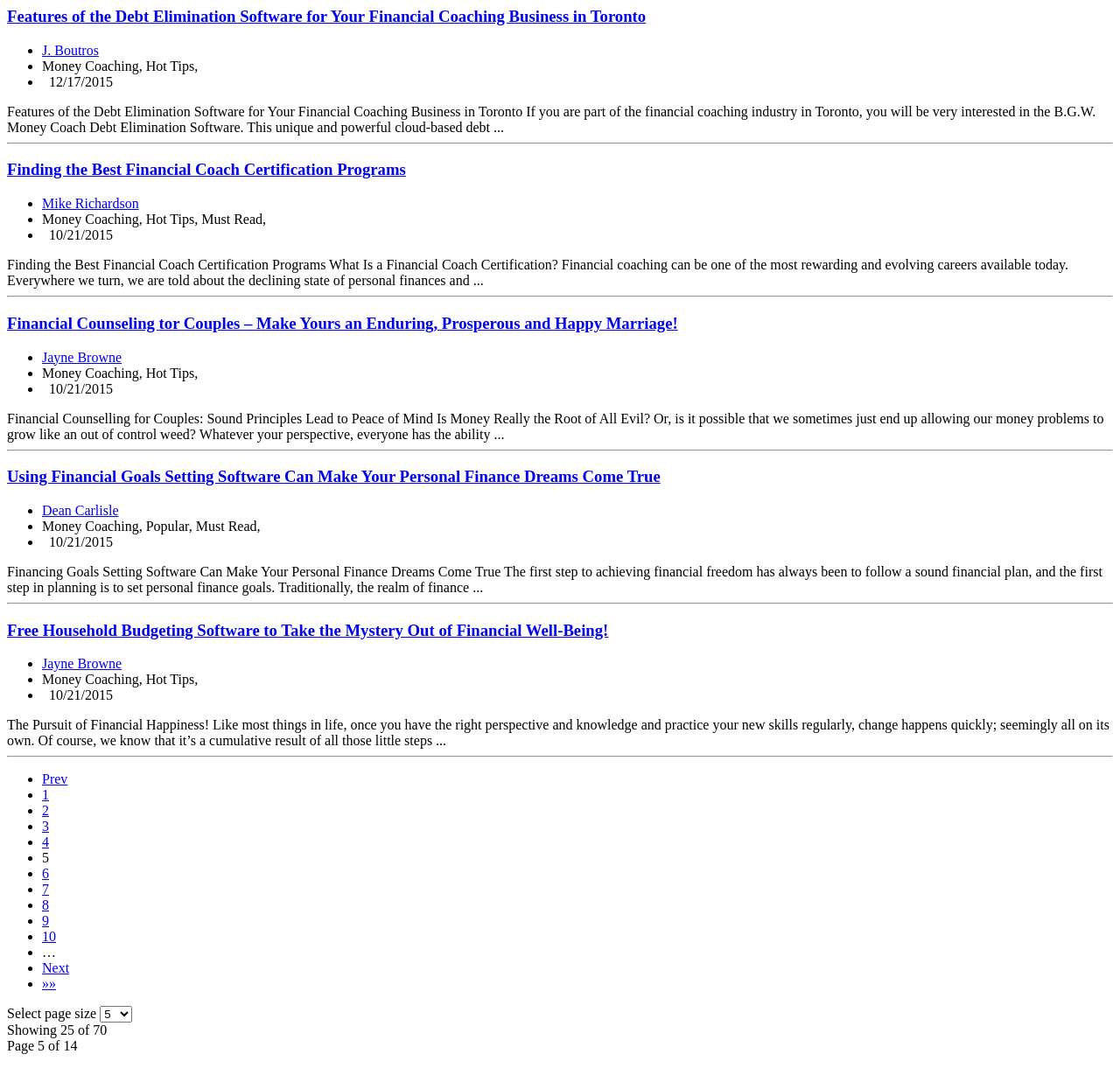Could you specify the bounding box coordinates for the clickable section to complete the following instruction: "Click on the link 'Financial Counseling tor Couples – Make Yours an Enduring, Prosperous and Happy Marriage!' "?

[0.006, 0.288, 0.605, 0.305]